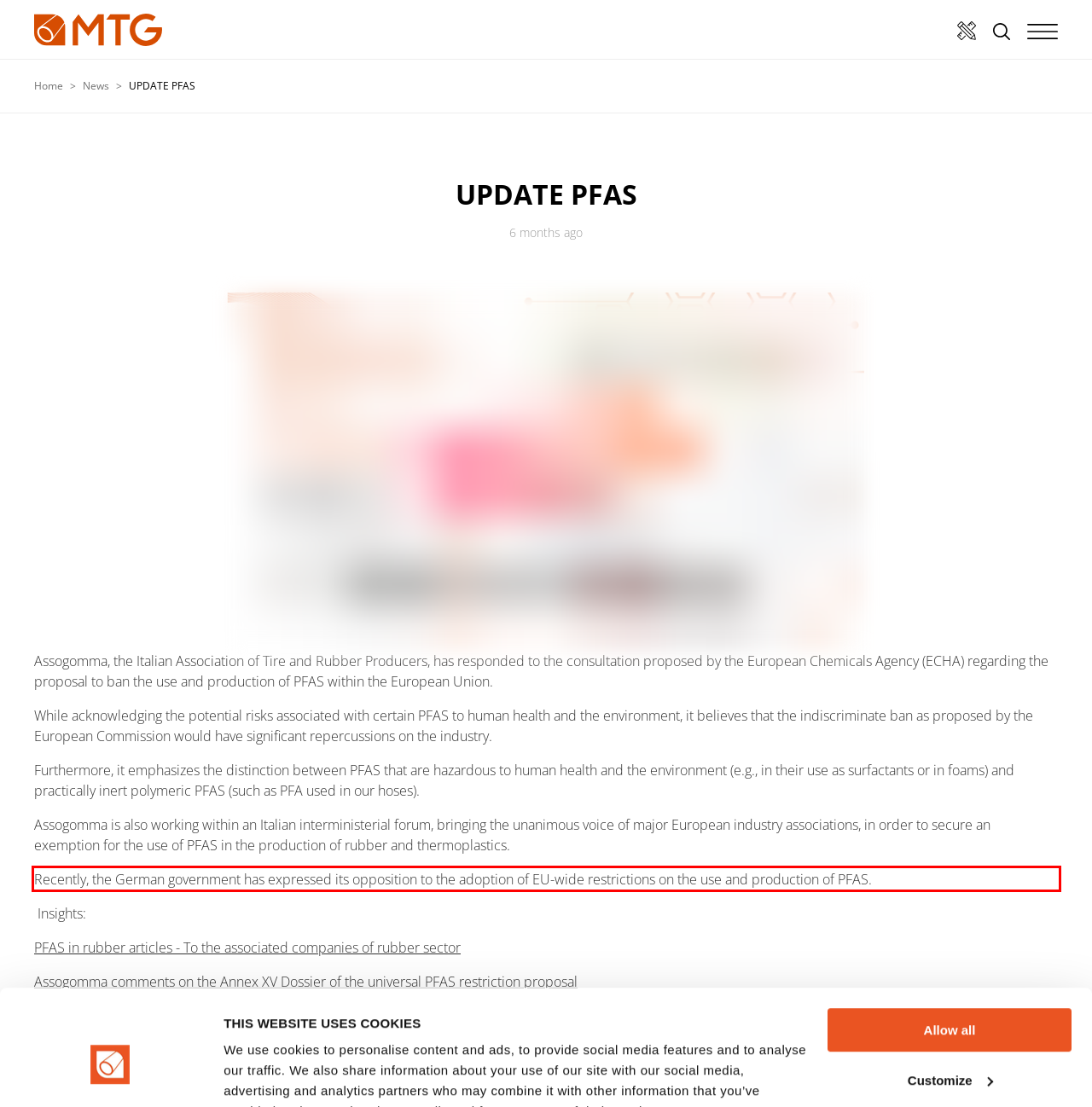Please use OCR to extract the text content from the red bounding box in the provided webpage screenshot.

Recently, the German government has expressed its opposition to the adoption of EU-wide restrictions on the use and production of PFAS.